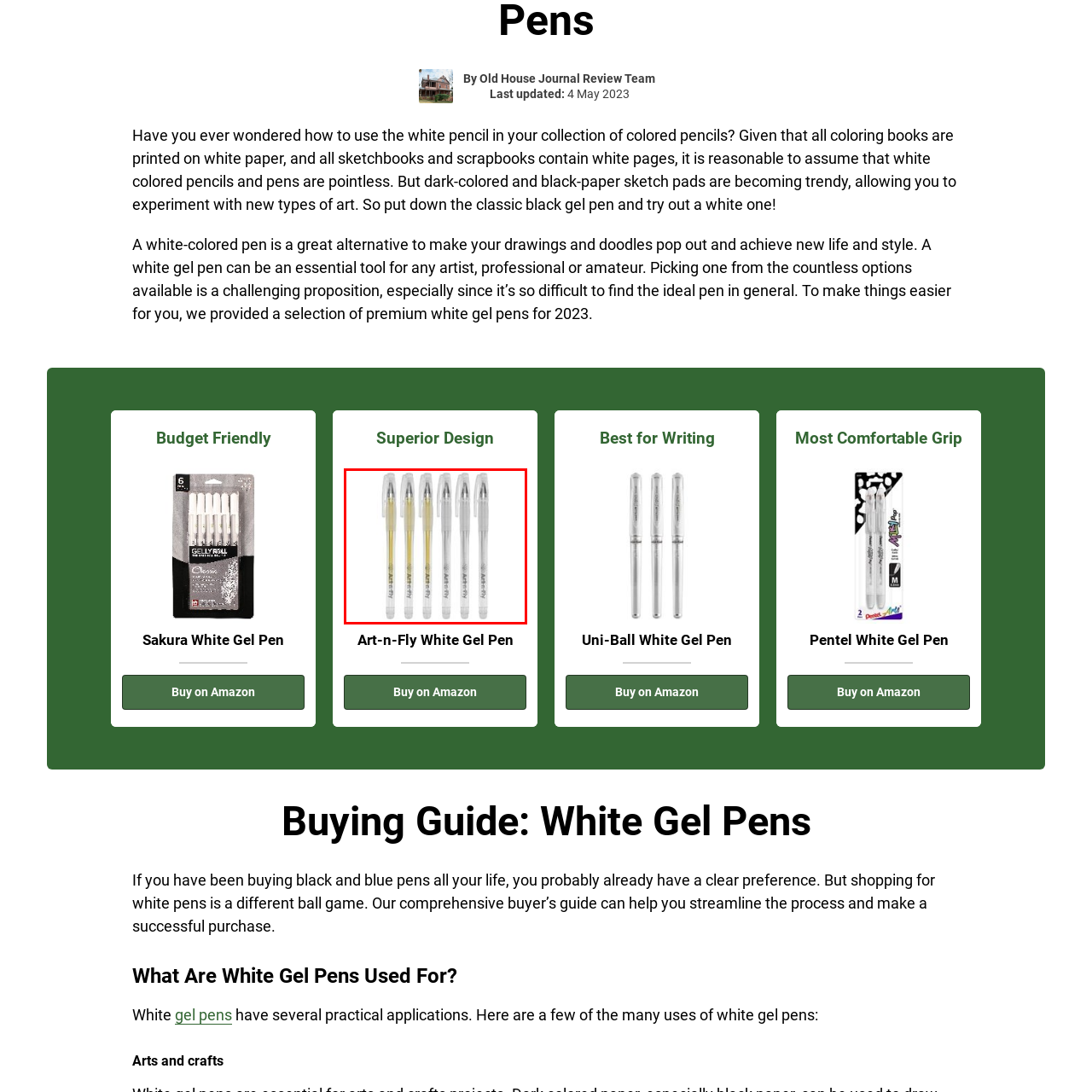Observe the visual content surrounded by a red rectangle, What is the purpose of the clear casing? Respond using just one word or a short phrase.

To see ink level